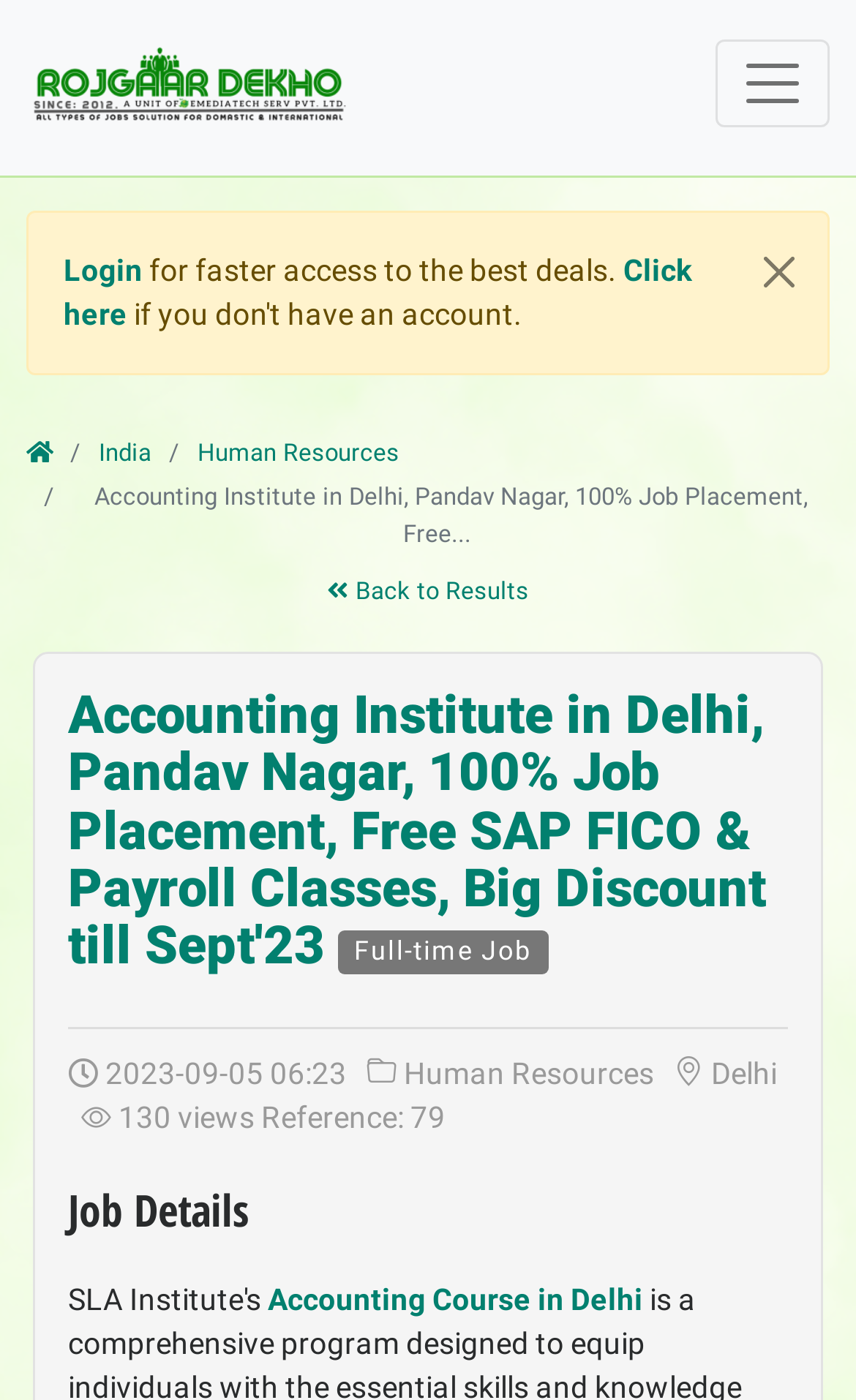Generate a comprehensive description of the contents of the webpage.

The webpage appears to be a job posting or a course description page, specifically for an accounting course in Delhi. At the top left corner, there is a link to "rojgaardekho.com" accompanied by an image. Next to it, on the top right corner, there is a toggle navigation button with a menu icon. Below the navigation button, there is a "Close" button.

On the top center of the page, there is a link to "Login" and a static text that reads "for faster access to the best deals." Next to it, there is a "Click here" link. Below these elements, there is a breadcrumb navigation menu that displays the hierarchy of the current page, with links to "India" and "Human Resources".

The main content of the page starts with a heading that describes the accounting institute in Delhi, including details about job placement, SAP FICO and Payroll classes, and a discount offer. Below the heading, there is a link to "Back to Results". The main content is followed by a series of static texts that display the date and time of the posting, the category "Human Resources", the location "Delhi", and the number of views.

Further down the page, there is a heading that reads "Job Details", which suggests that the page is a job posting or a course description. Finally, there is a link to "Accounting Course in Delhi" at the bottom of the page.